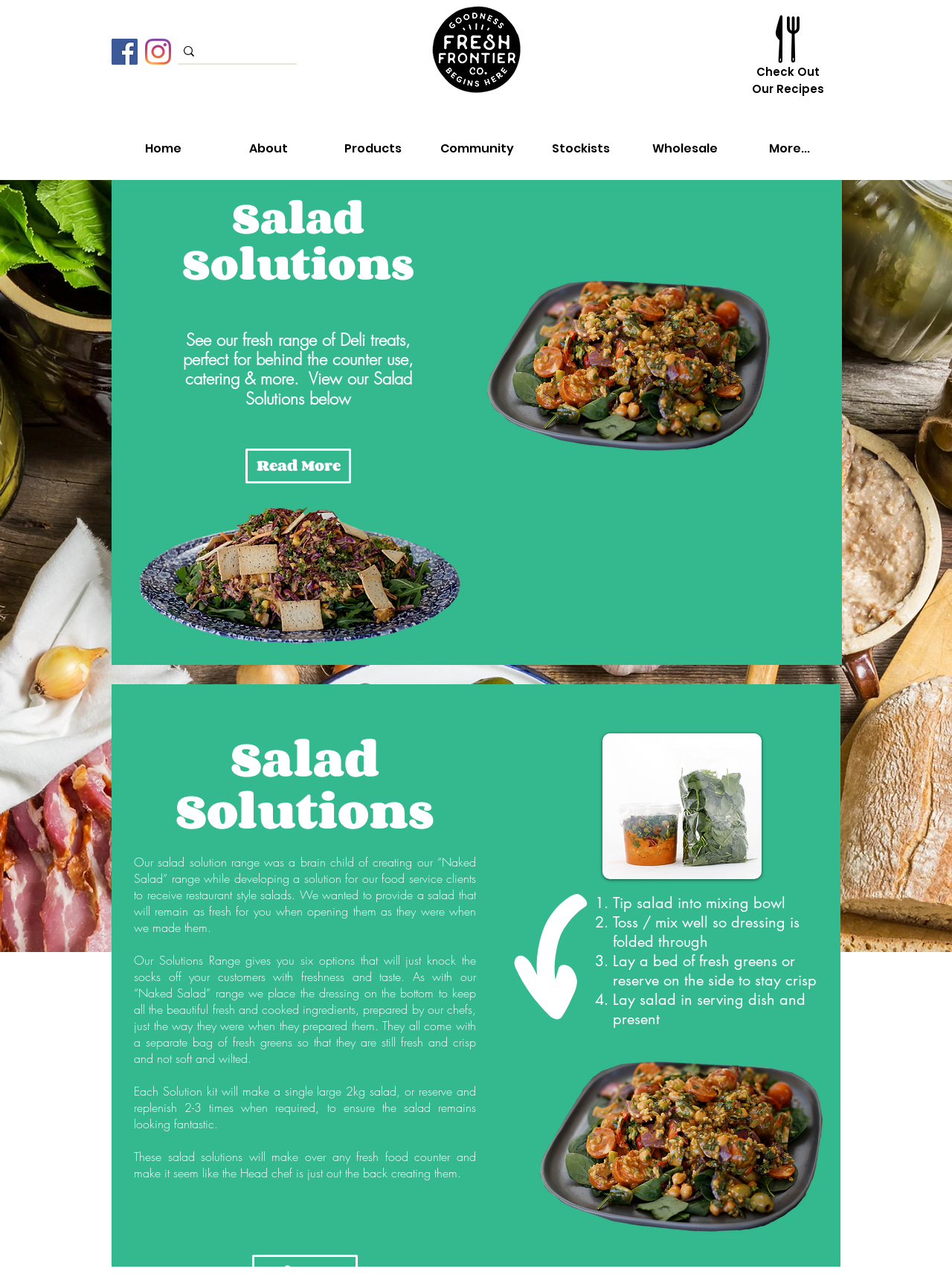Provide your answer in one word or a succinct phrase for the question: 
How many options are available in the Solutions Range?

Six